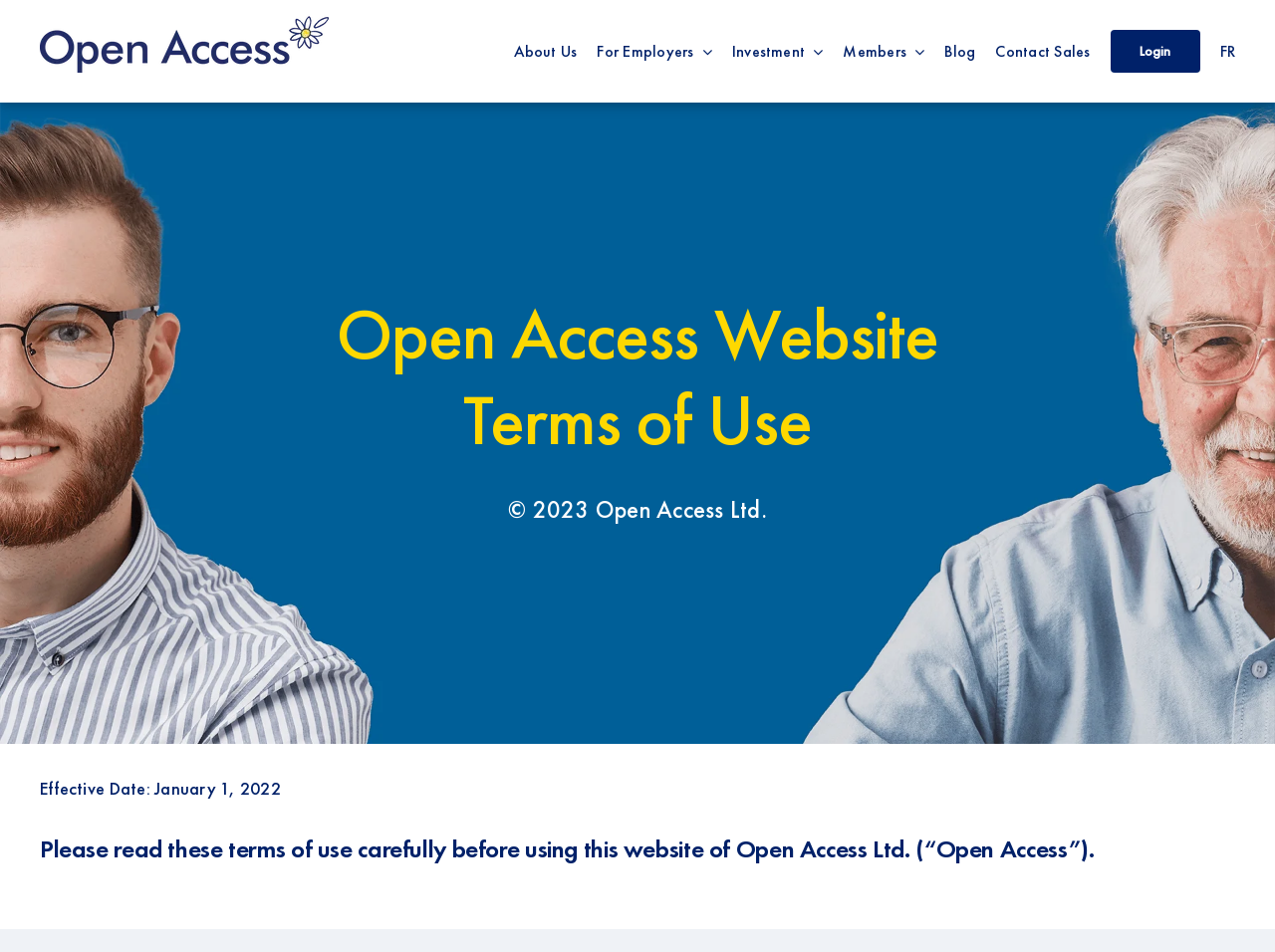Find the bounding box coordinates of the element to click in order to complete this instruction: "Click the logo". The bounding box coordinates must be four float numbers between 0 and 1, denoted as [left, top, right, bottom].

[0.031, 0.007, 0.258, 0.03]